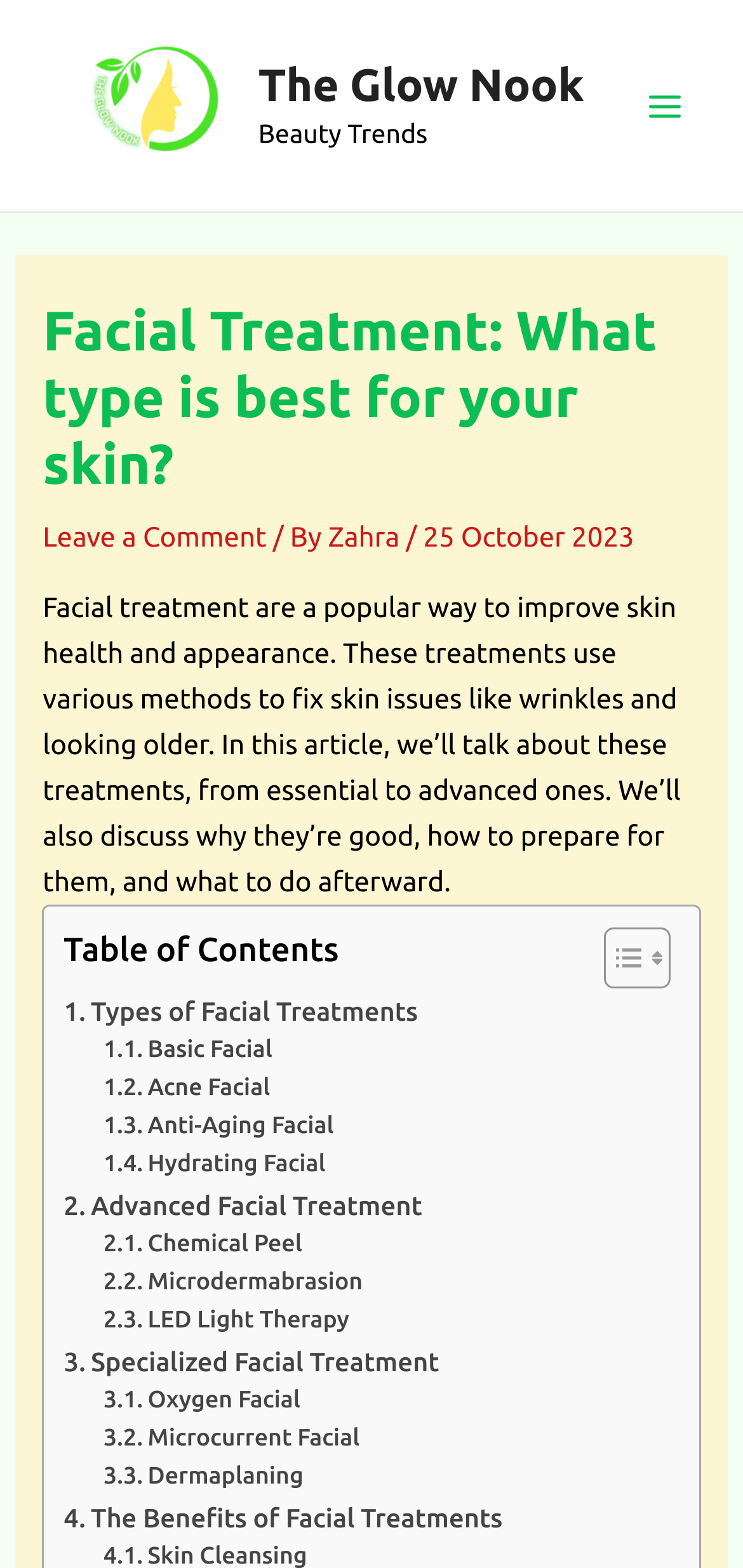Please identify the primary heading of the webpage and give its text content.

Facial Treatment: What type is best for your skin?